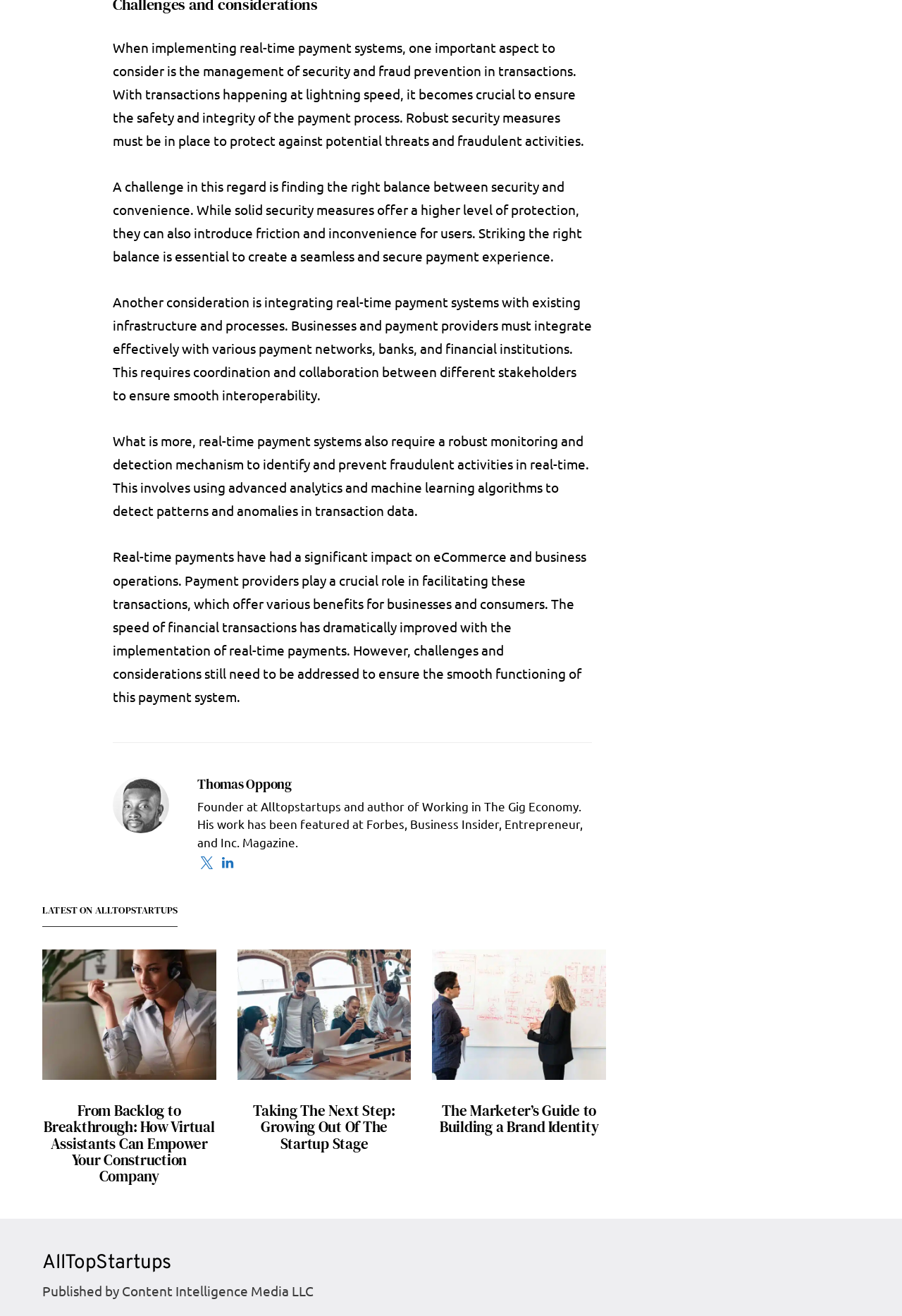Specify the bounding box coordinates of the element's region that should be clicked to achieve the following instruction: "Read the article about virtual assistants in construction". The bounding box coordinates consist of four float numbers between 0 and 1, in the format [left, top, right, bottom].

[0.047, 0.721, 0.24, 0.9]